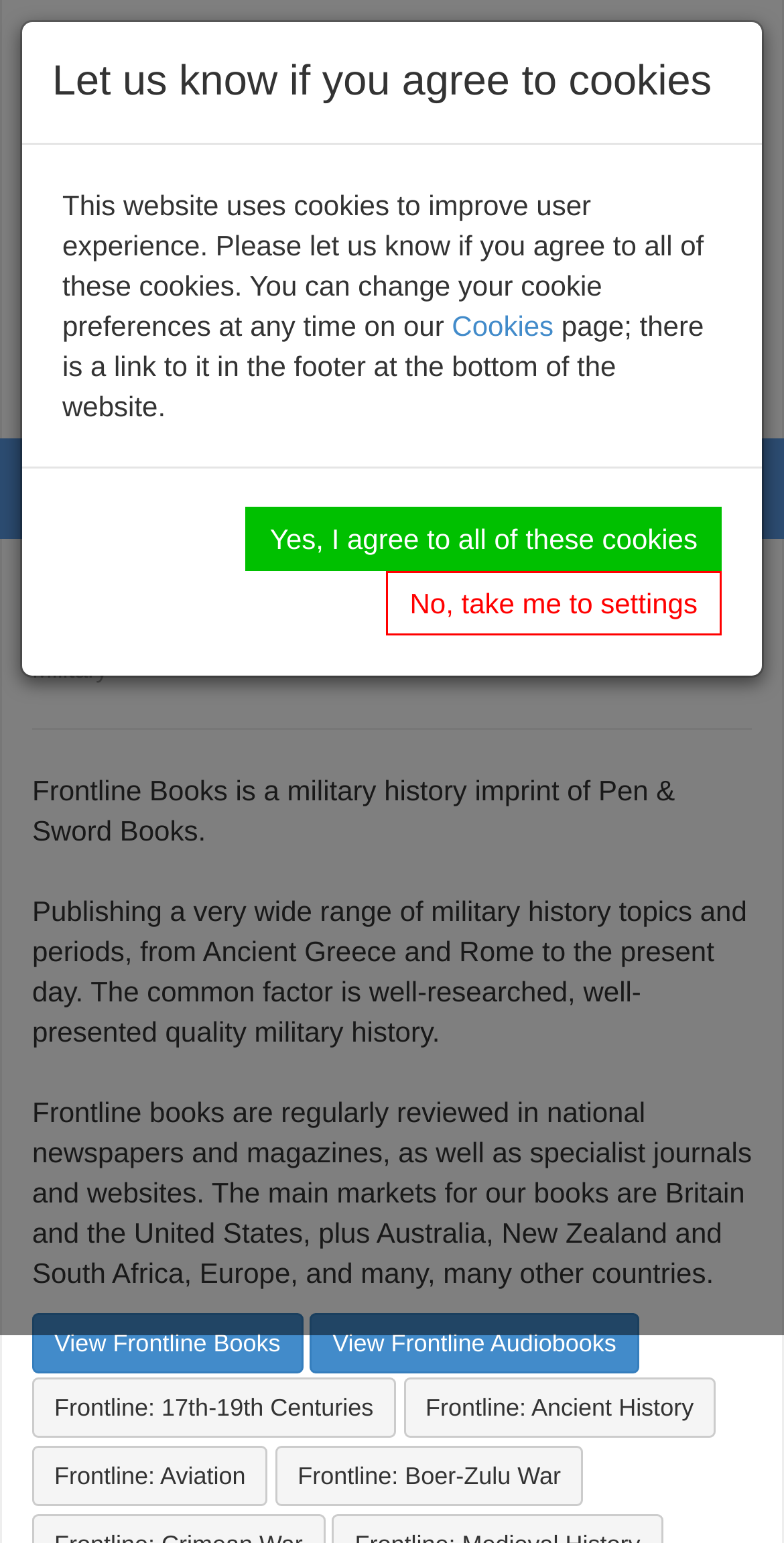Locate the bounding box coordinates of the segment that needs to be clicked to meet this instruction: "Search for a book".

[0.318, 0.174, 0.954, 0.218]